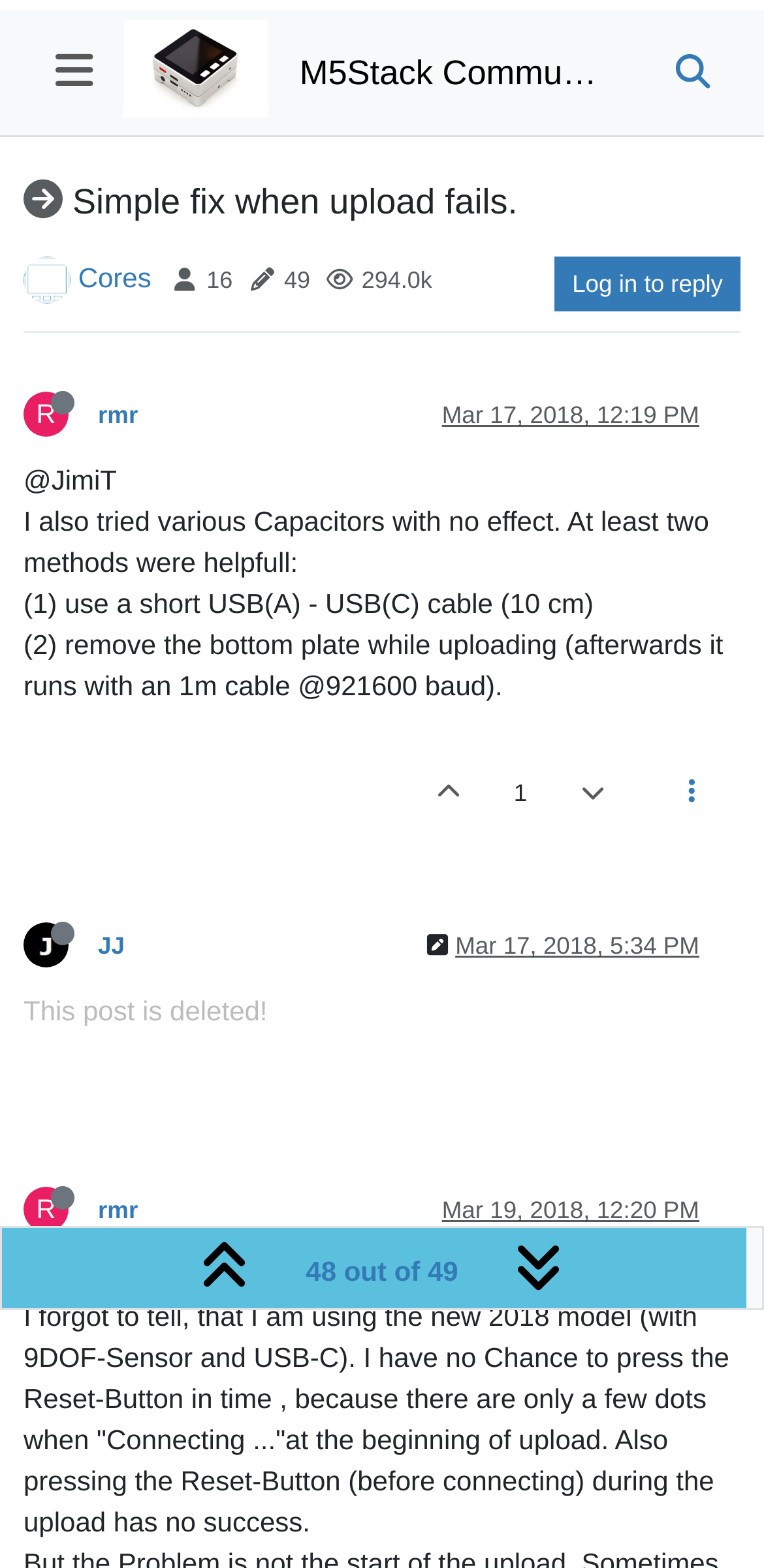Highlight the bounding box coordinates of the region I should click on to meet the following instruction: "Click on COMSEC".

None